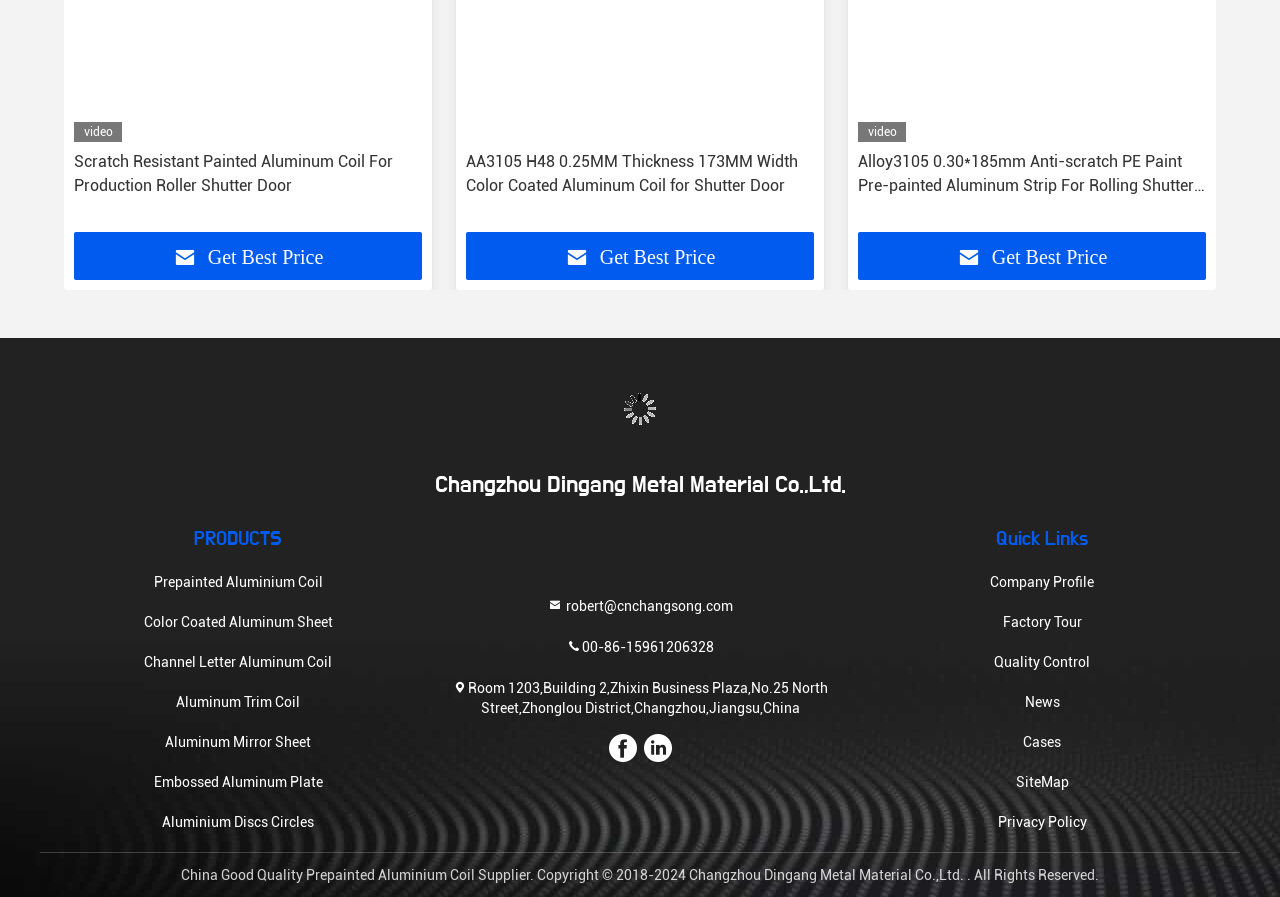Please identify the bounding box coordinates of the element I need to click to follow this instruction: "Contact the company through email robert@cnchangsong.com".

[0.427, 0.663, 0.573, 0.686]